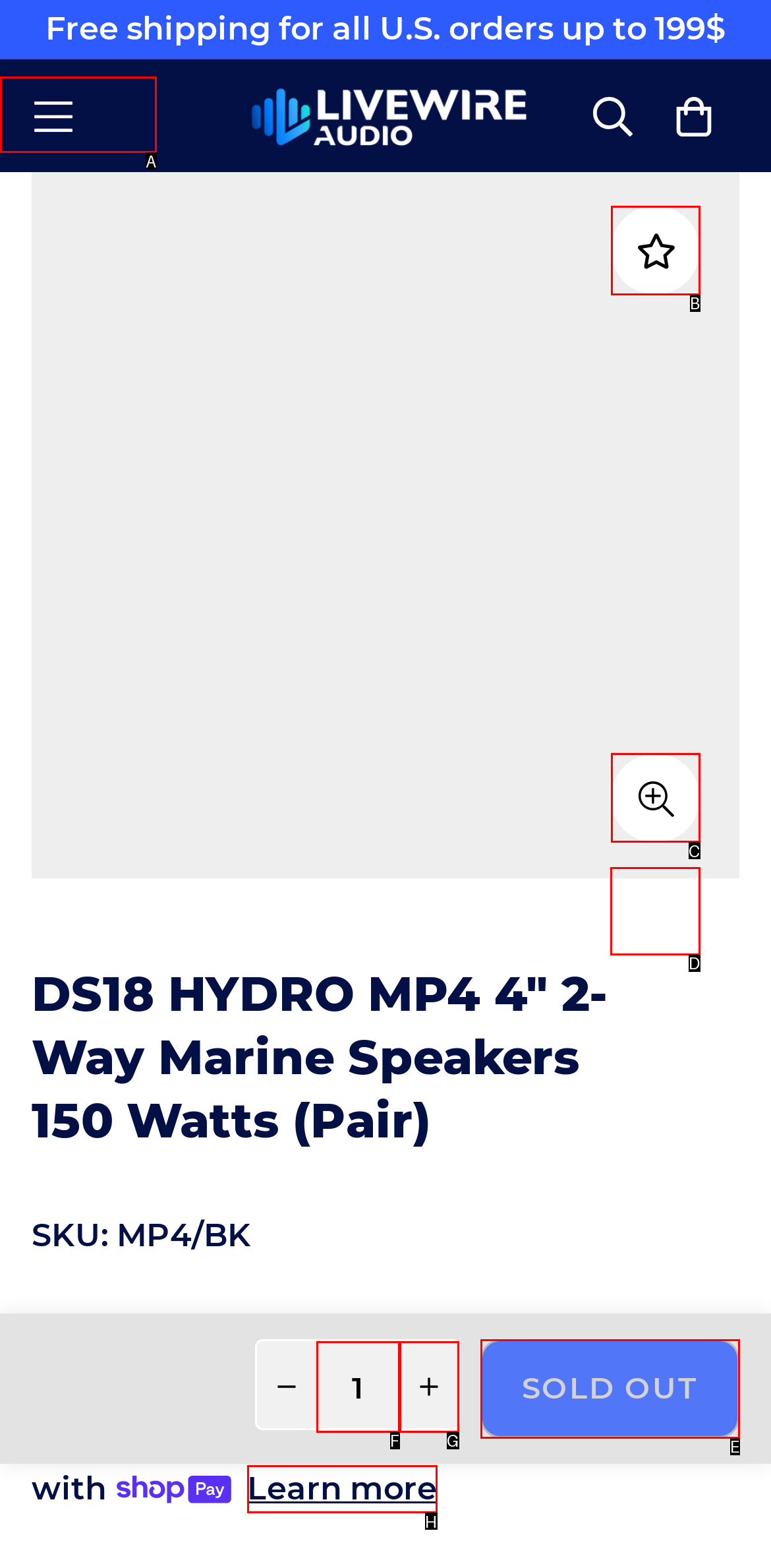Determine the letter of the element you should click to carry out the task: Add to cart
Answer with the letter from the given choices.

D